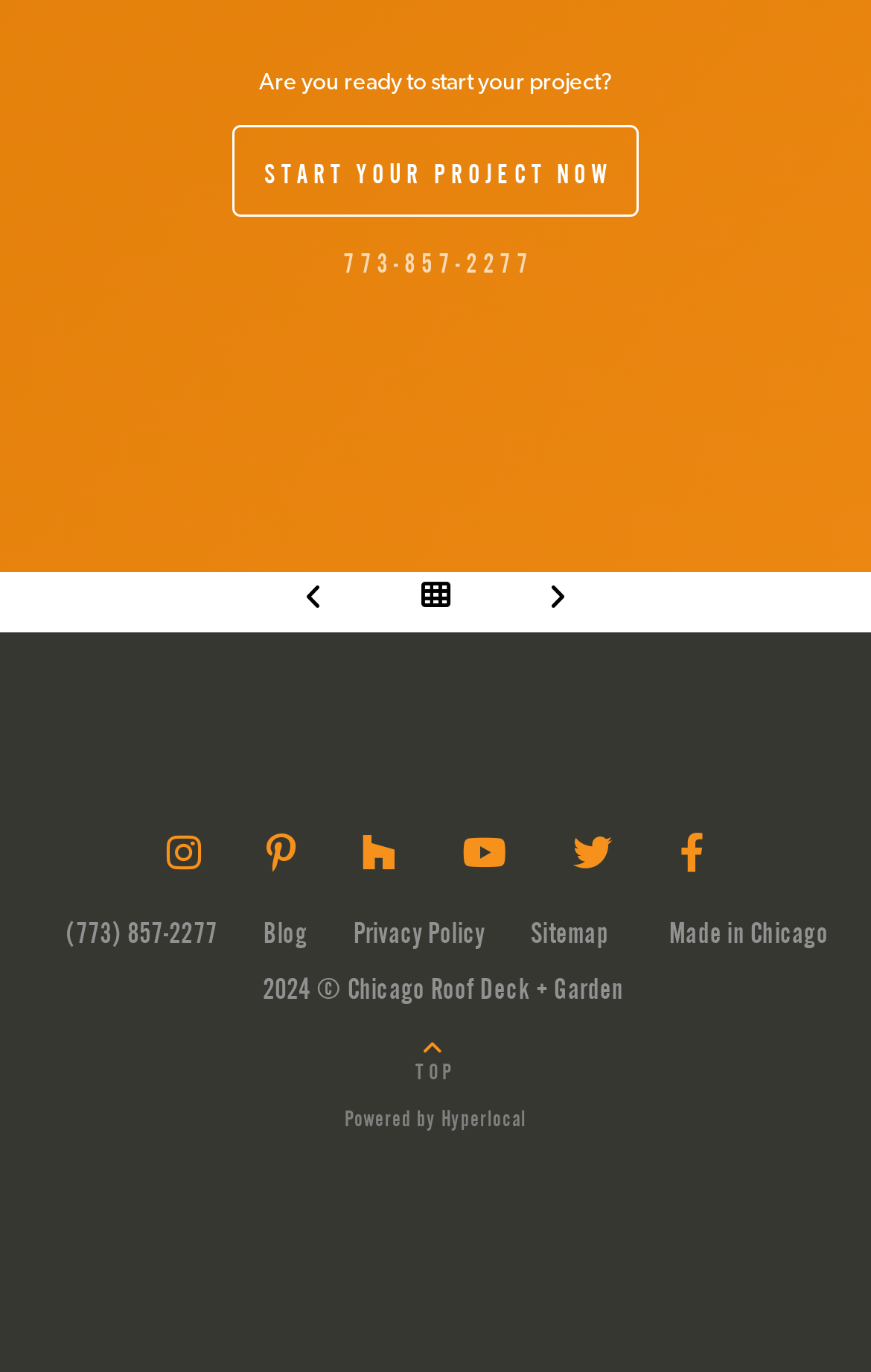Provide a one-word or one-phrase answer to the question:
How many links are there in the footer section?

7